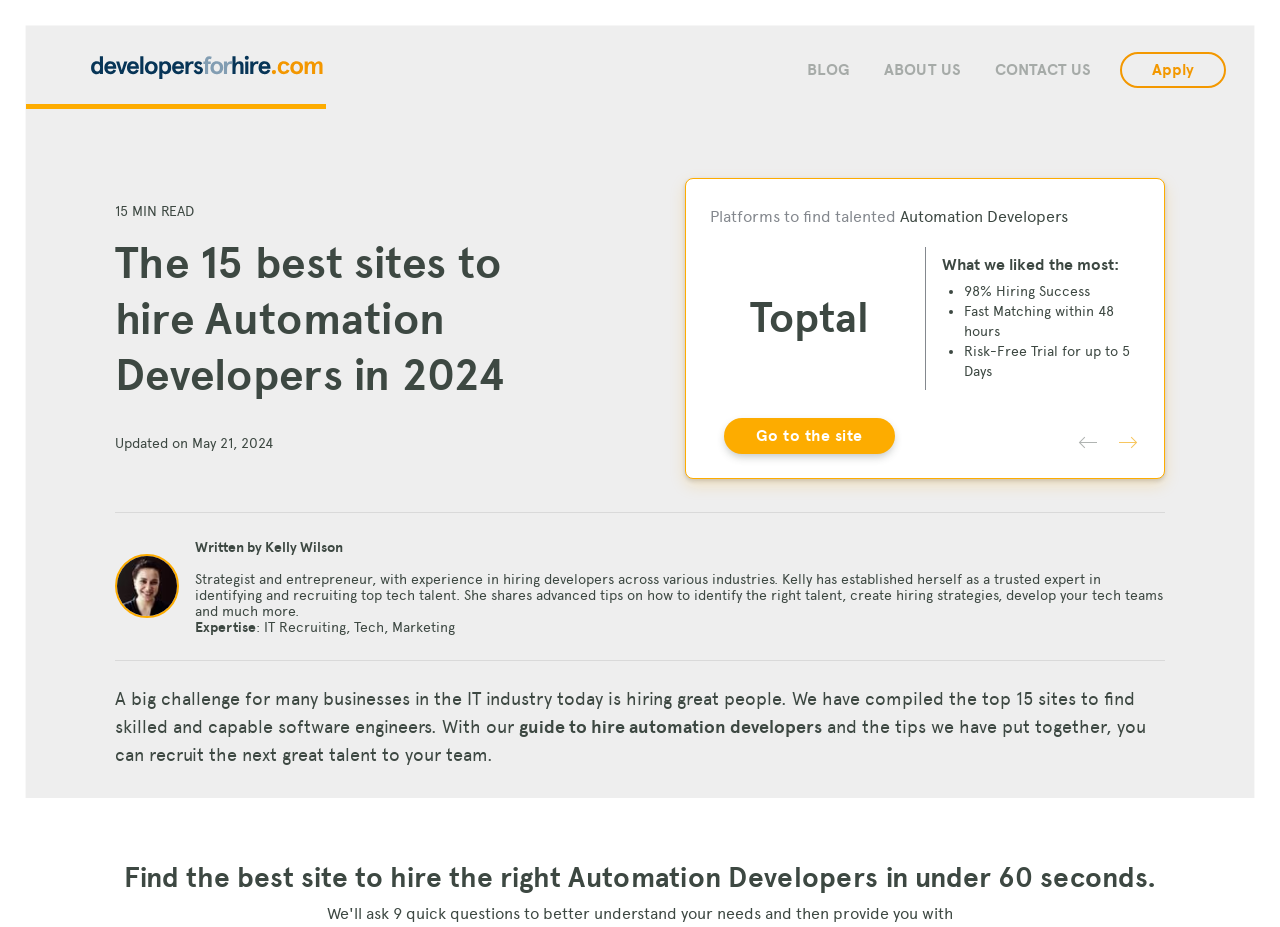Who is the author of the article?
Could you give a comprehensive explanation in response to this question?

The author of the article is Kelly Wilson, as indicated by the text 'Written by Kelly Wilson' and the description of her expertise in IT recruiting, tech, and marketing.